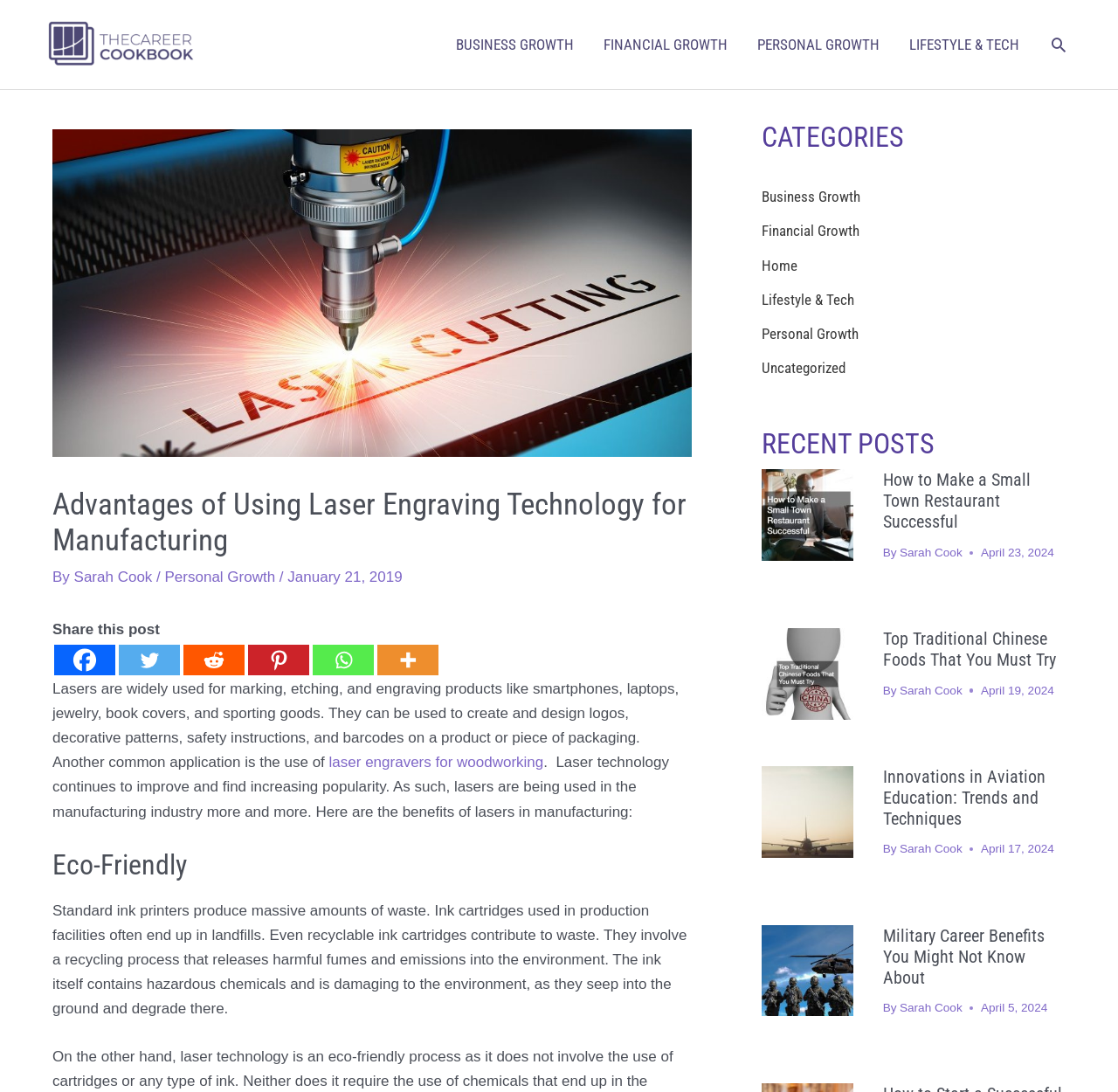How many categories are listed in the navigation menu?
Use the image to give a comprehensive and detailed response to the question.

By examining the navigation menu, I count 6 categories listed: BUSINESS GROWTH, FINANCIAL GROWTH, PERSONAL GROWTH, LIFESTYLE & TECH, and Uncategorized.